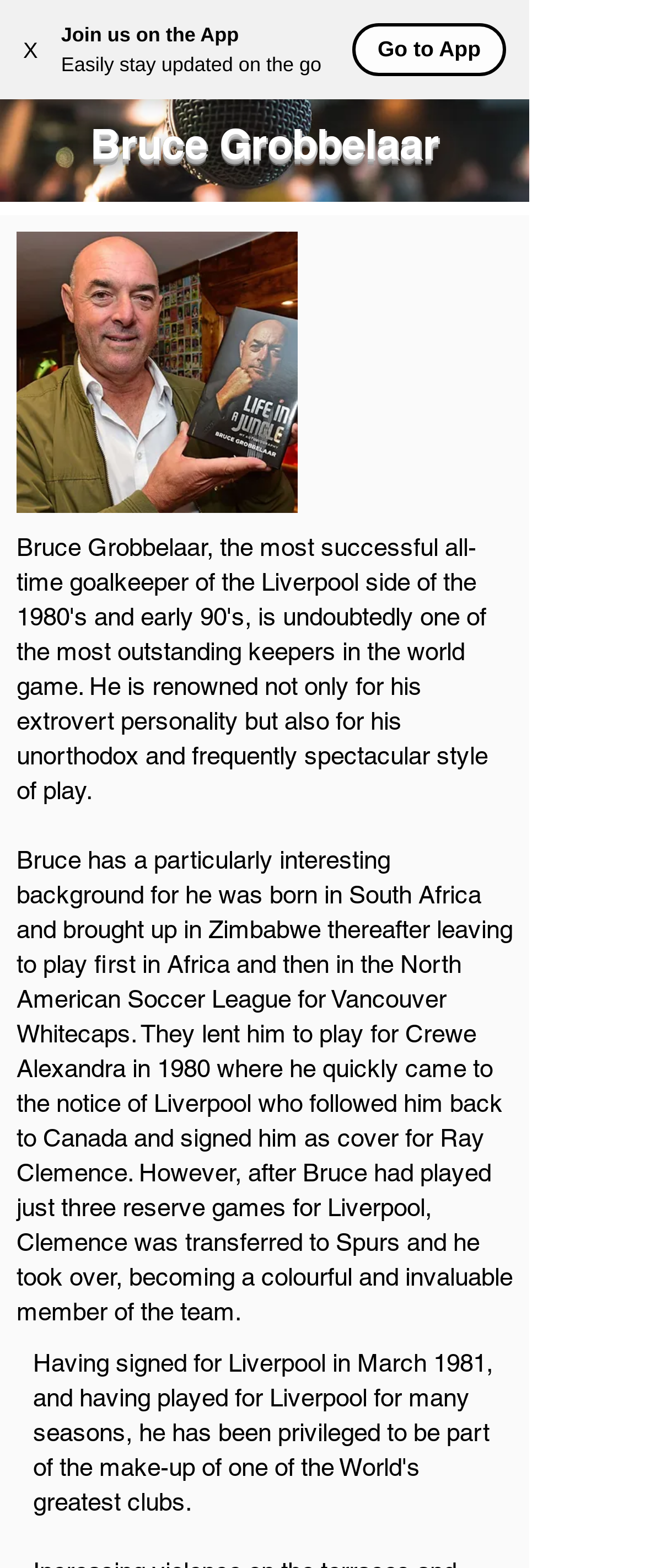What is the bounding box coordinate of the 'Open navigation menu' button?
Please provide a detailed and thorough answer to the question.

The webpage contains a button element with the text 'Open navigation menu', and its bounding box coordinate is [0.654, 0.003, 0.782, 0.056]. This information is obtained from the button element with the text 'Open navigation menu'.